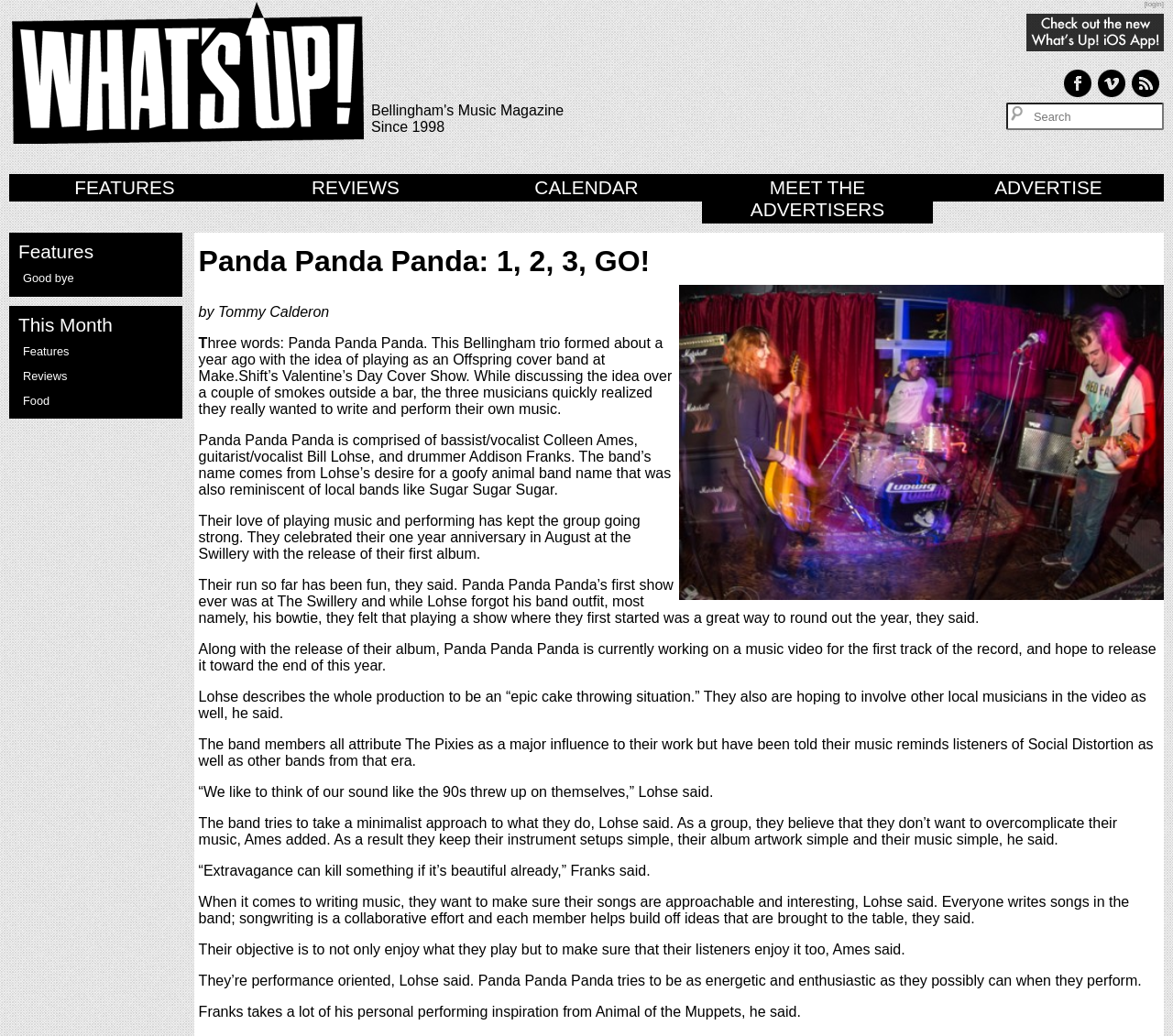Detail the various sections and features present on the webpage.

The webpage is about a magazine called "What's Up!" and features an article about a band called "Panda Panda Panda". At the top left corner, there is a "What's Up!" logo, which is an image linked to the magazine's homepage. Next to the logo, there is a text "Since 1998" indicating the magazine's establishment year.

On the top right corner, there are several social media links, including "What's Up! Tonight! App", Facebook, Vimeo, and RSS. These links are accompanied by their respective logos, which are images.

Below the social media links, there is a search bar where users can input keywords to search for content on the website.

The main content of the webpage is an article about the band "Panda Panda Panda". The article is divided into several sections, including "Features", "Reviews", "Calendar", "Meet the Advertisers", and "Advertise". These sections are linked to other pages on the website.

The article itself is a lengthy text that describes the band's history, music style, and goals. The text is accompanied by a heading "Panda Panda Panda: 1, 2, 3, GO!" and is divided into several paragraphs. The paragraphs describe the band's formation, their music influences, and their approach to songwriting and performance.

Throughout the article, there are no images, but the text is well-structured and easy to read. The overall layout of the webpage is clean and organized, making it easy to navigate and find the desired information.